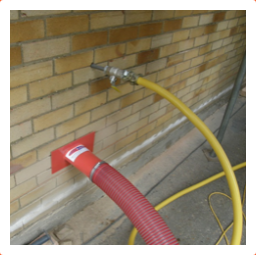Using the details in the image, give a detailed response to the question below:
What is the purpose of the yellow hose?

The yellow hose is visible in the image and is likely serving as part of the equipment for the cavity wall insulation extraction service, although its specific function is not explicitly stated.